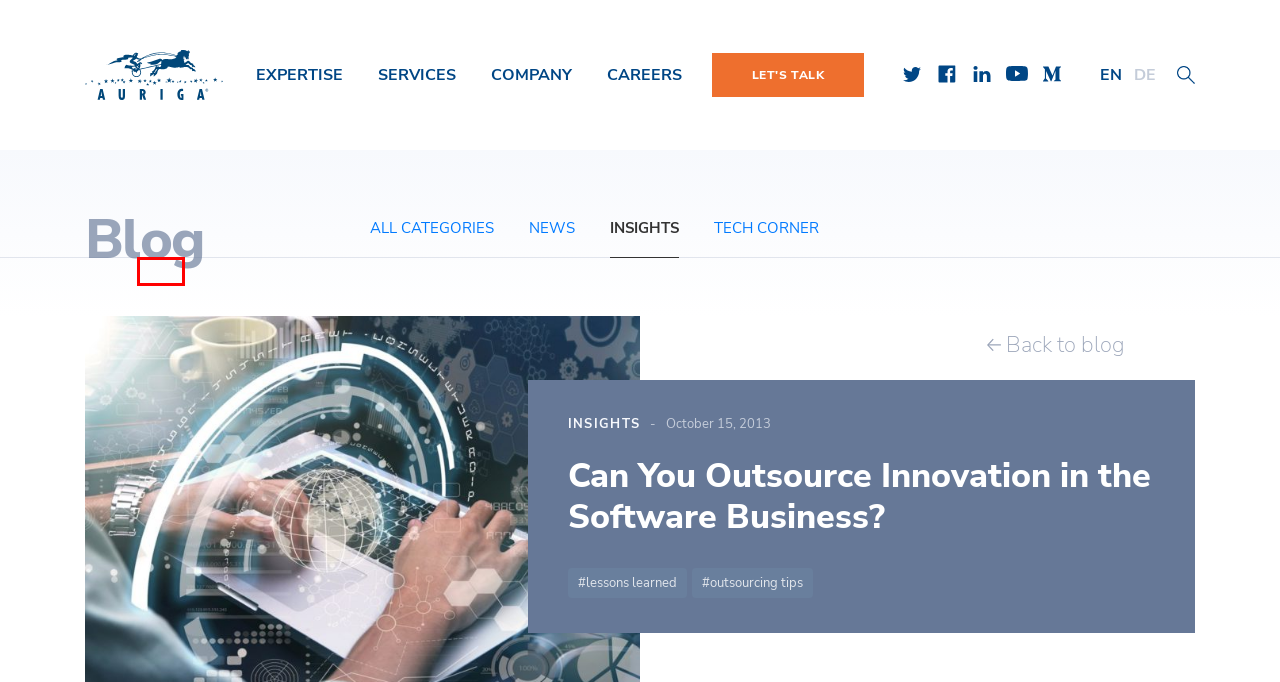Look at the screenshot of a webpage where a red bounding box surrounds a UI element. Your task is to select the best-matching webpage description for the new webpage after you click the element within the bounding box. The available options are:
A. Blog - Auriga. Outsourcing Software Development.
B. Auriga. Software R&D Services Since 1990
C. News - Auriga. Outsourcing Software Development.
D. Digital Health - Auriga. Outsourcing Software Development.
E. Job openings — Аuriga
F. Auriga Baltics - Outsourcing Software Development
G. Outsourcing Tips - Auriga. Outsourcing Software Development.
H. Enterprise Software Solutions - Auriga. Outsourcing Software Development.

C